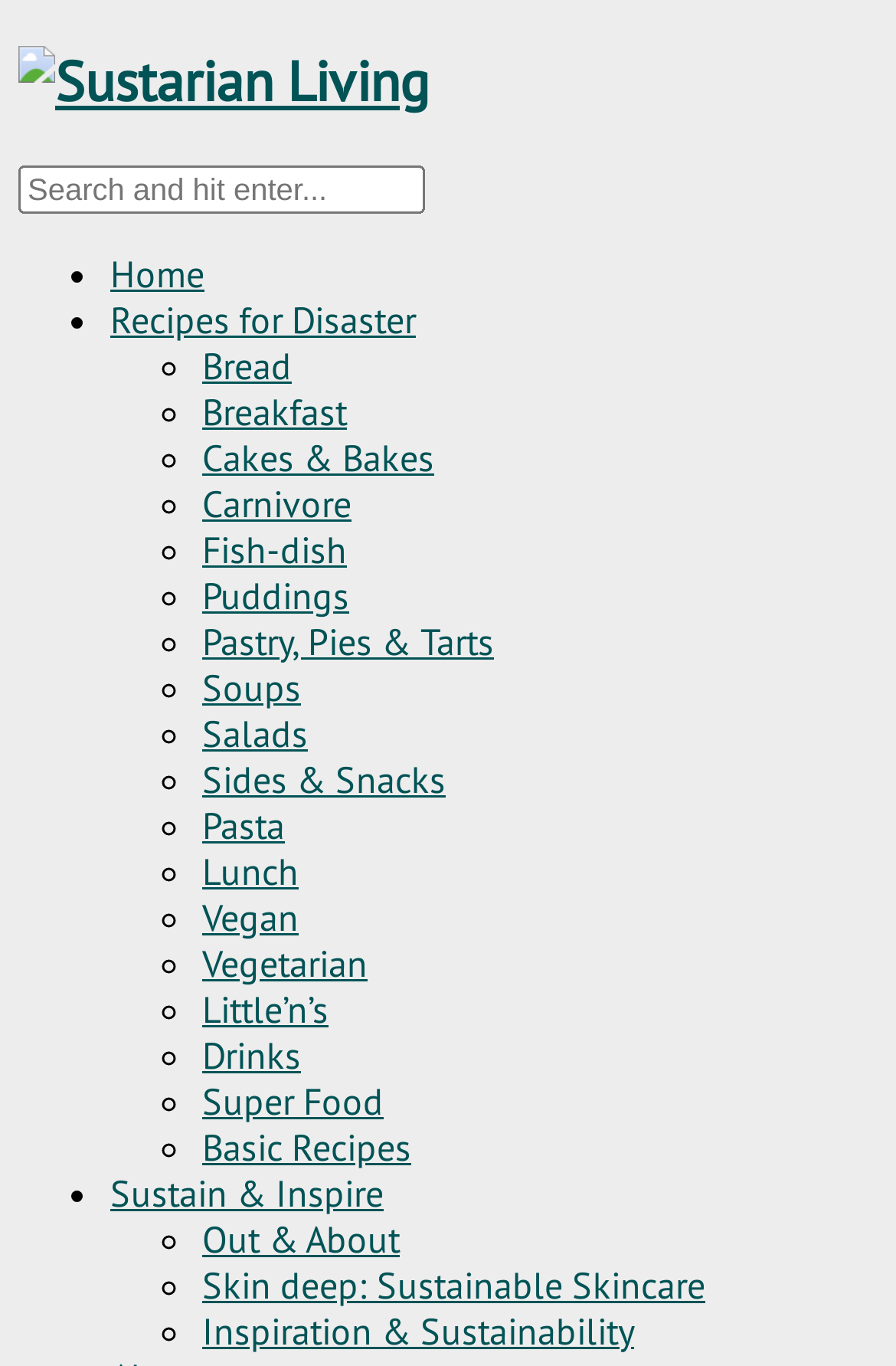Answer the question using only one word or a concise phrase: How many categories of recipes are listed on the webpage?

More than 20